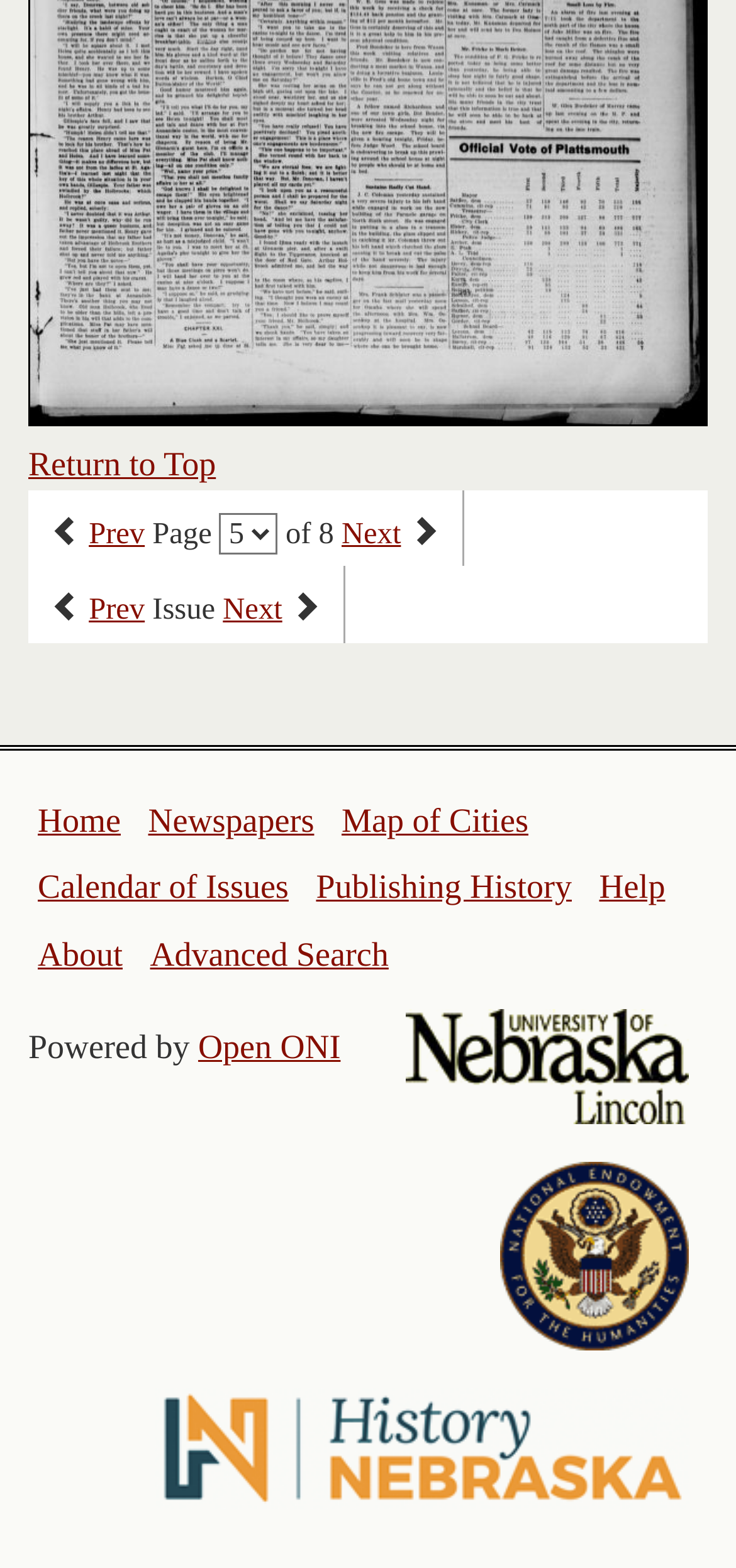Find the bounding box coordinates of the area that needs to be clicked in order to achieve the following instruction: "select an option from the combobox". The coordinates should be specified as four float numbers between 0 and 1, i.e., [left, top, right, bottom].

[0.298, 0.327, 0.378, 0.353]